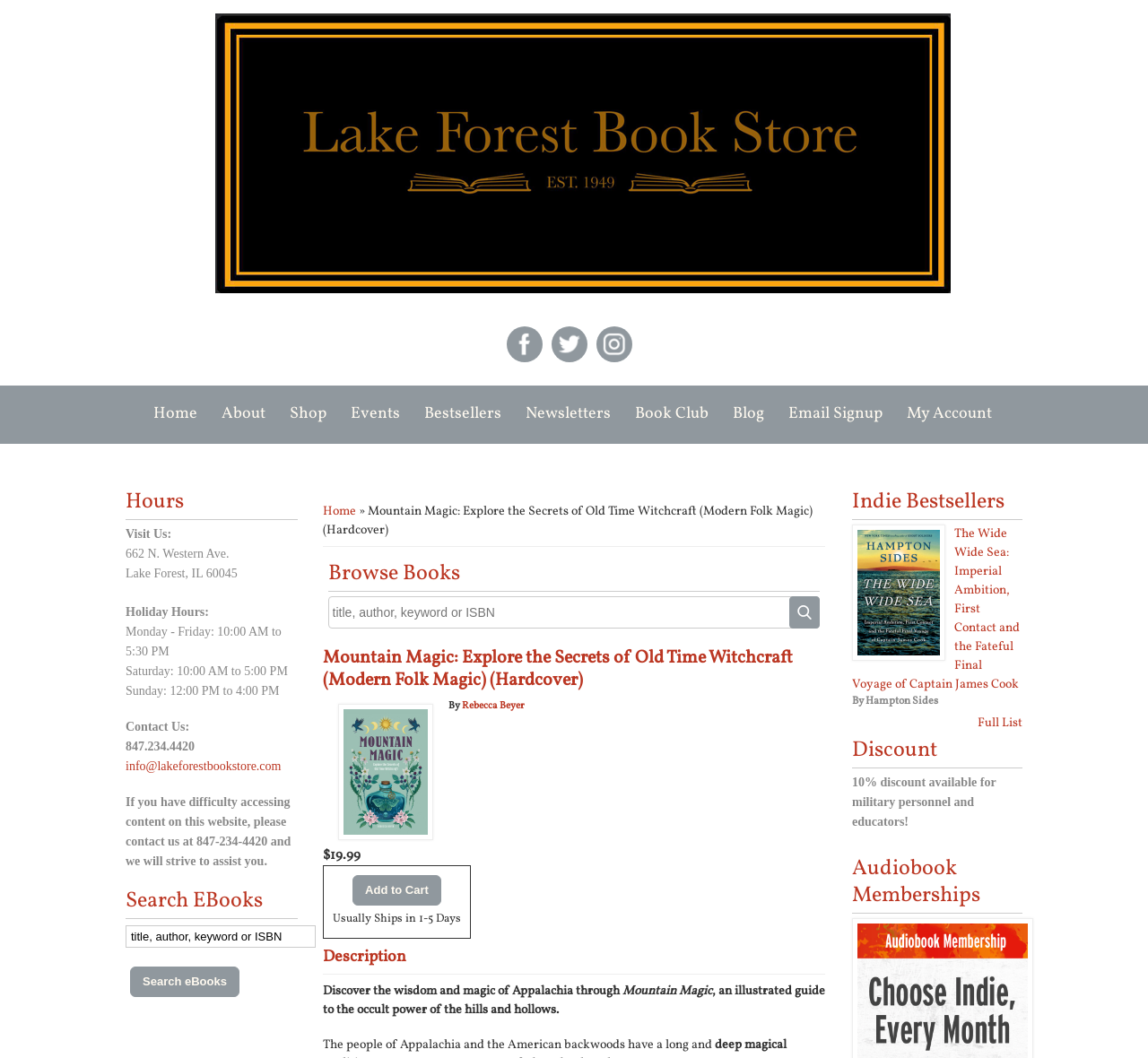Could you locate the bounding box coordinates for the section that should be clicked to accomplish this task: "Click the 'Home' link".

[0.188, 0.013, 0.828, 0.283]